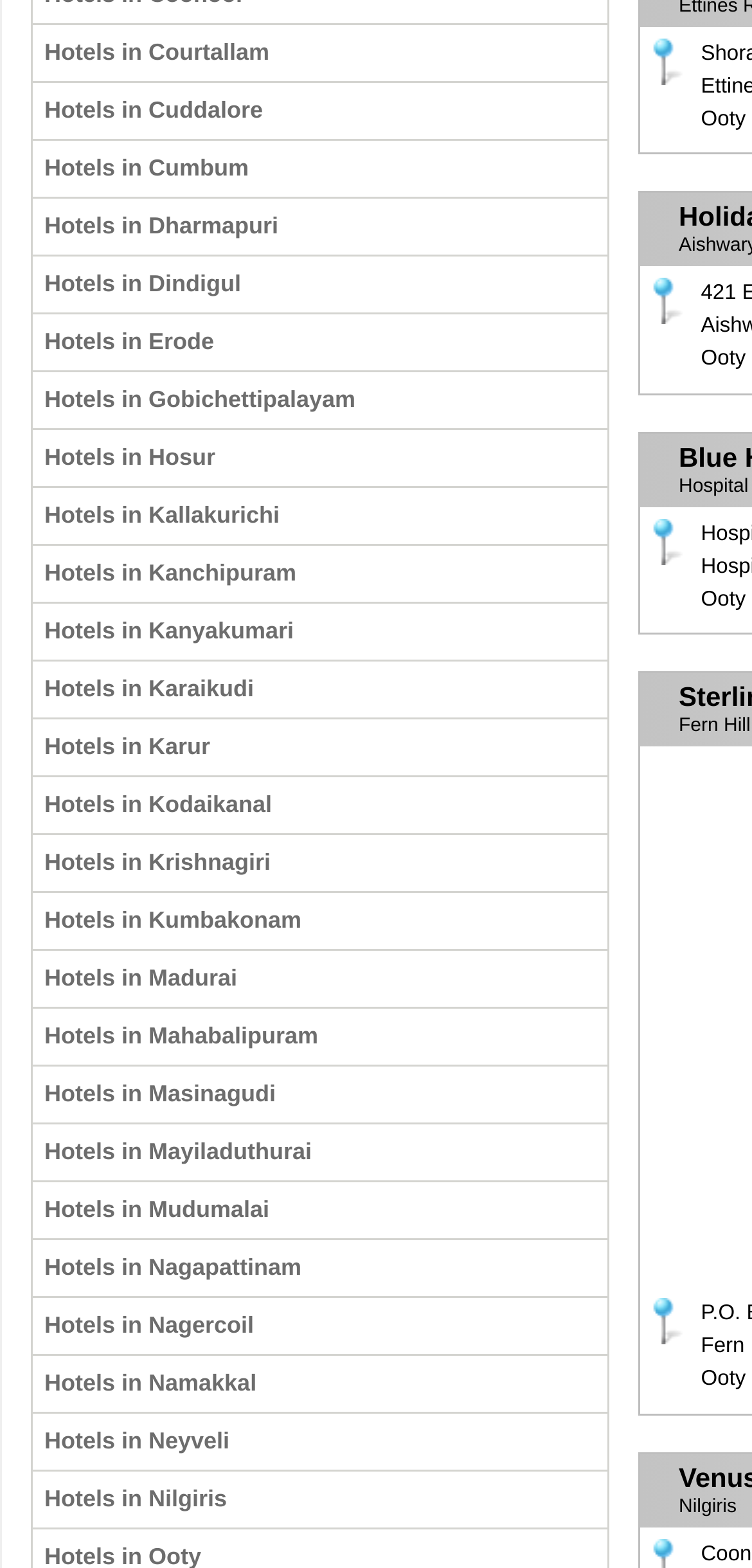Specify the bounding box coordinates of the element's area that should be clicked to execute the given instruction: "Search hotels in Madurai". The coordinates should be four float numbers between 0 and 1, i.e., [left, top, right, bottom].

[0.044, 0.606, 0.808, 0.642]